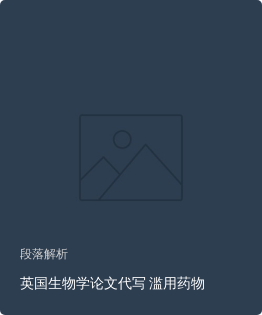What is the language of the text in the image?
Analyze the image and provide a thorough answer to the question.

The text '英国生物学论文代写 滥用药物' is in Chinese characters, which translates to 'UK Biology Essay Writing on Drug Abuse' in English.